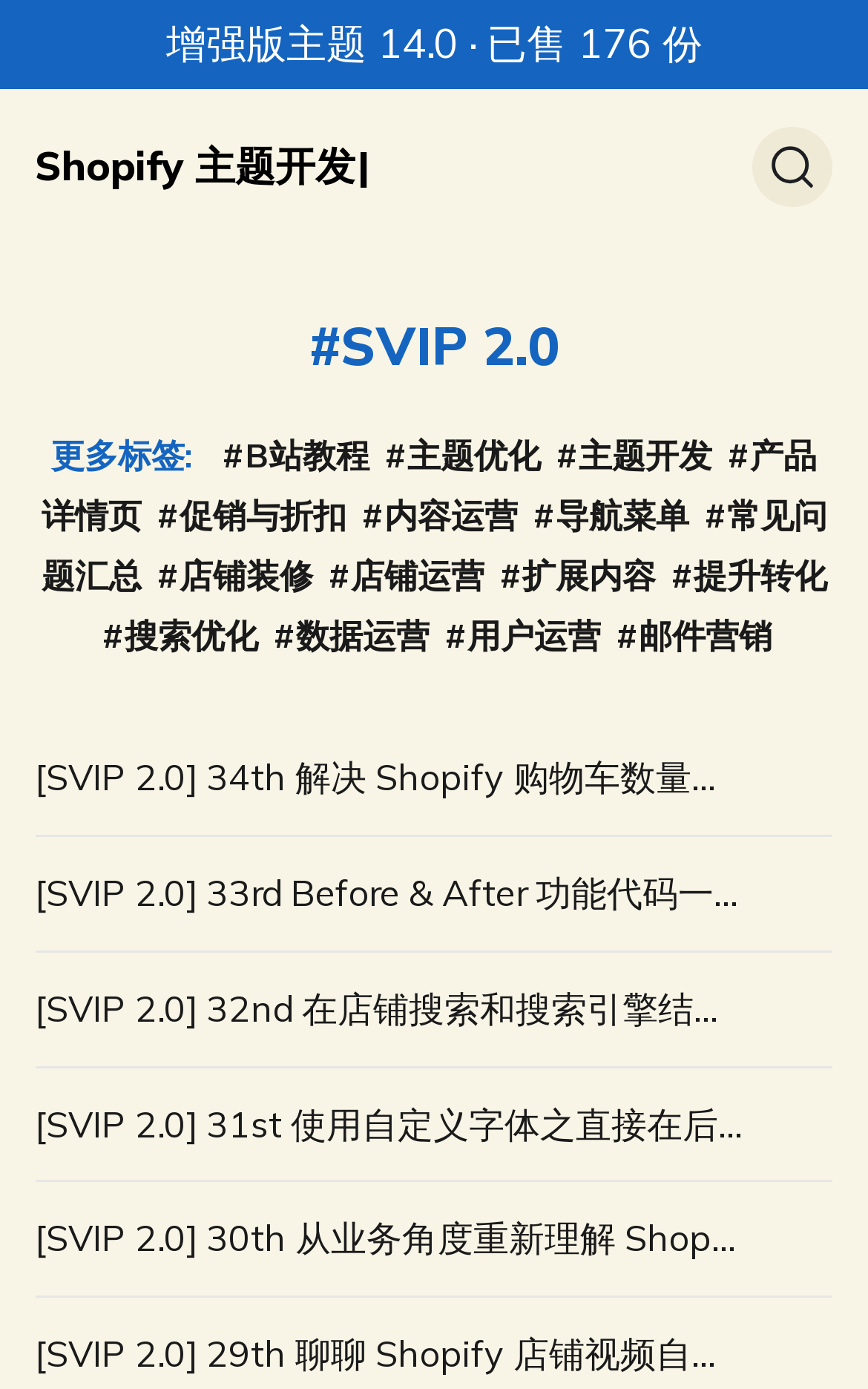Provide the bounding box coordinates of the HTML element described as: "产品详情页". The bounding box coordinates should be four float numbers between 0 and 1, i.e., [left, top, right, bottom].

[0.047, 0.313, 0.941, 0.387]